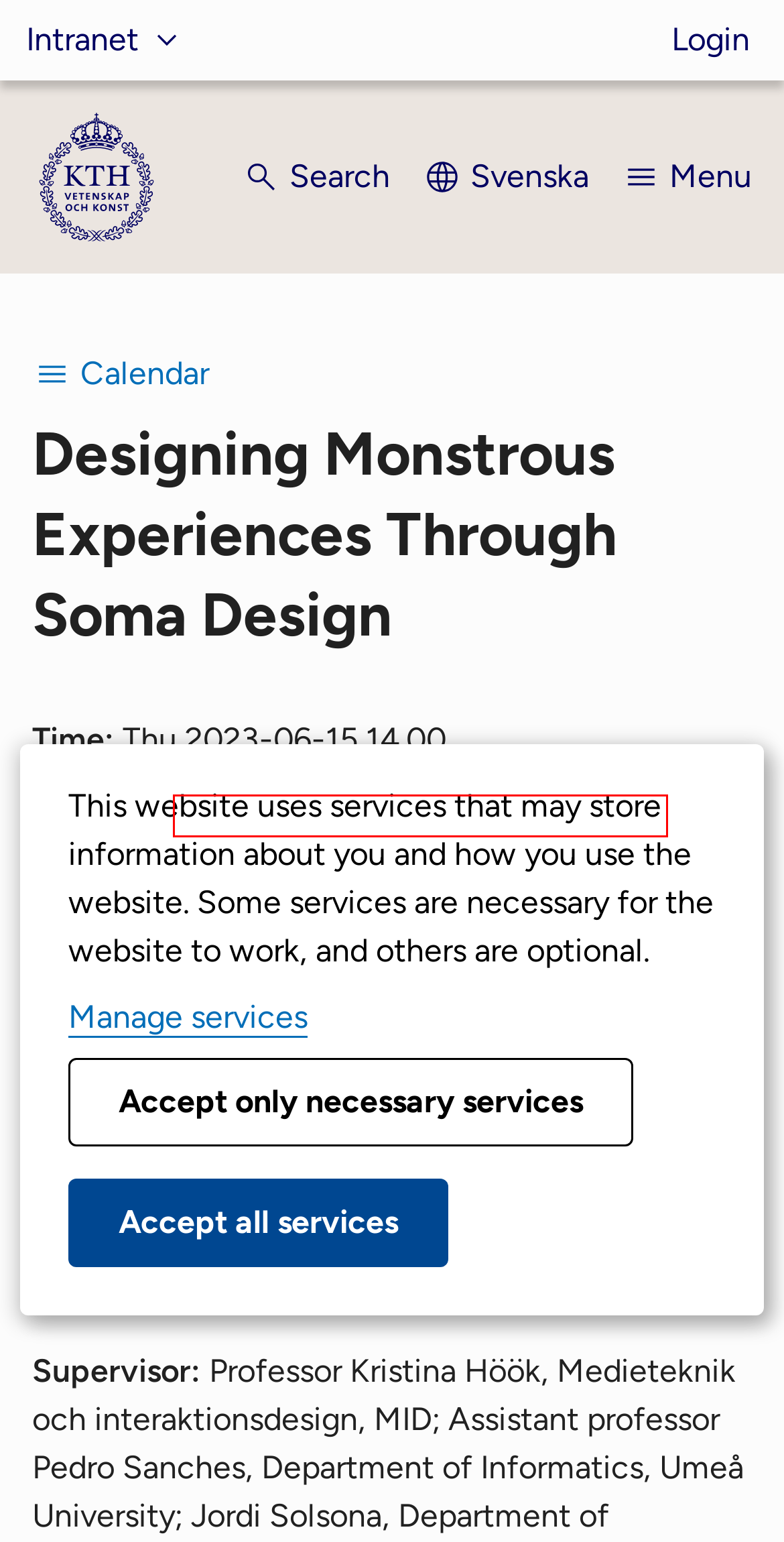Look at the screenshot of a webpage where a red bounding box surrounds a UI element. Your task is to select the best-matching webpage description for the new webpage after you click the element within the bounding box. The available options are:
A. KTH - Sweden’s largest technical university |  KTH
B. Launch Meeting - Zoom
C. KTH Library |  KTH
D. Contact KTH |  KTH
E. Press contacts KTH |  KTH
F. KTH | D2
G. Outlook
H. KTH - Your future workplace |  KTH

F